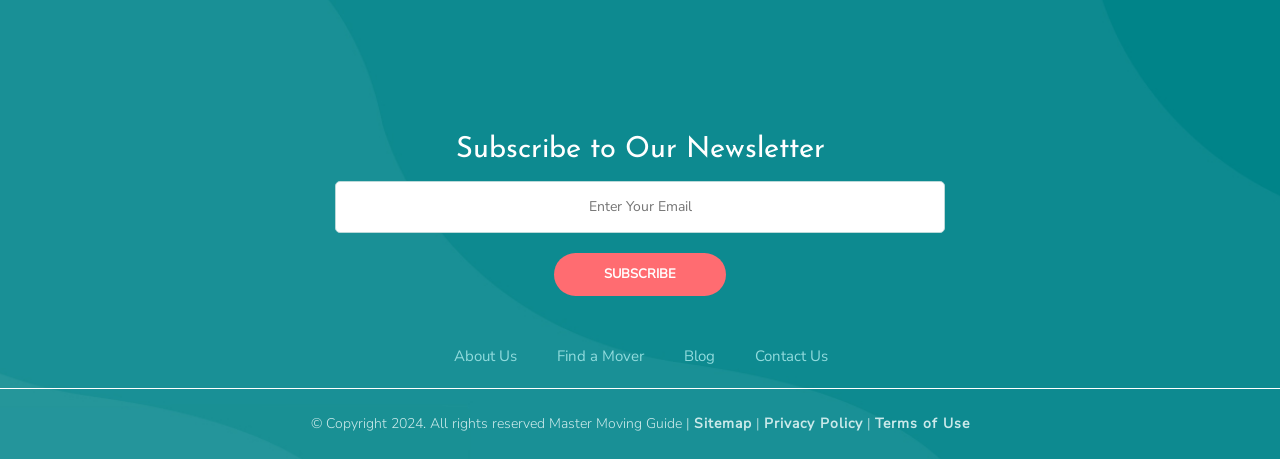Indicate the bounding box coordinates of the clickable region to achieve the following instruction: "Find a mover."

[0.435, 0.754, 0.503, 0.798]